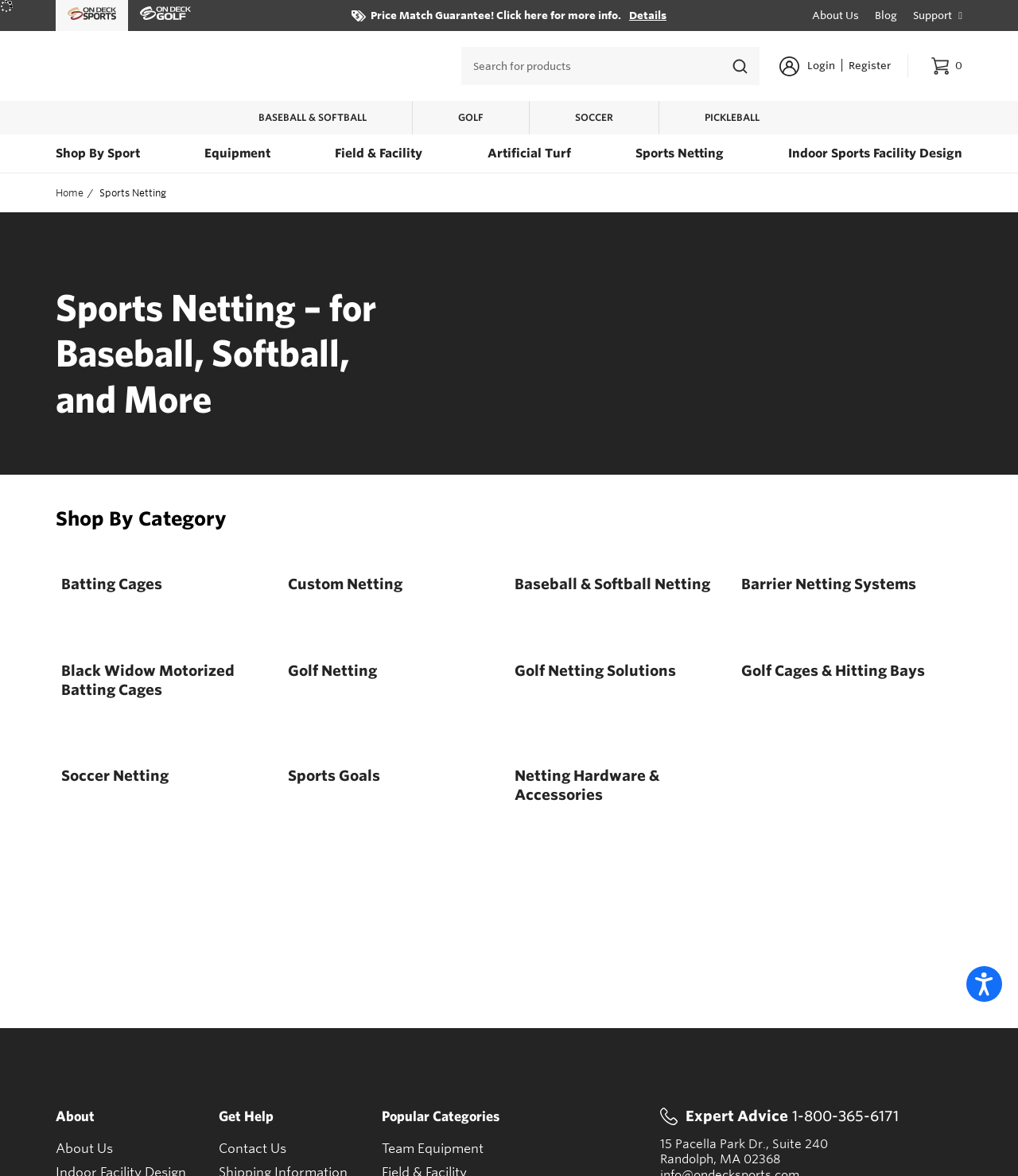Summarize the webpage comprehensively, mentioning all visible components.

This webpage is about On Deck Sports, a company that provides custom netting solutions for various sports. At the top left corner, there is a link to skip to the content, menu, or footer. Below that, there is a button to access accessibility options. On the top right corner, there is a banner with the company's logo and a navigation menu with links to different sections, including "On Deck Sports", "On Deck Golf", and "ProMounds".

Below the navigation menu, there is a header section with a price match guarantee notice and links to "About Us", "Blog", and "Support". The main navigation menu is located on the left side, with links to "Shop By Sport", "Equipment", "Field & Facility", and other categories.

The main content area is divided into sections, with headings and links to different types of sports netting, such as baseball, softball, golf, soccer, and pickleball. There are also links to specific products, such as batting cages, custom netting, and golf netting solutions.

At the bottom of the page, there are links to "About Us", "Get Help", and "Popular Categories", as well as a contact information section with an address and phone number. There are also several images scattered throughout the page, including the company's logo and icons for different sports.